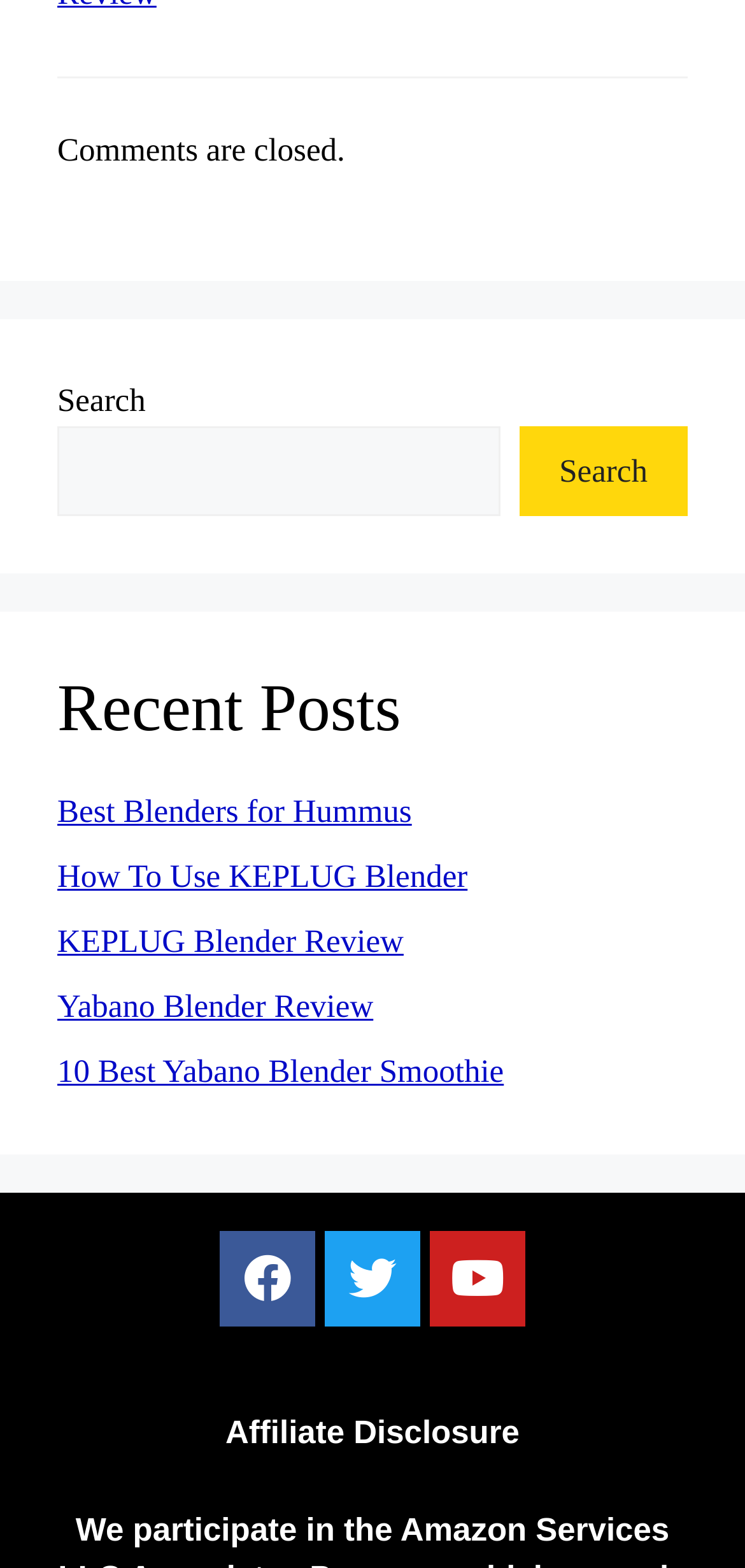Identify the bounding box of the HTML element described here: "Twitter". Provide the coordinates as four float numbers between 0 and 1: [left, top, right, bottom].

[0.436, 0.785, 0.564, 0.846]